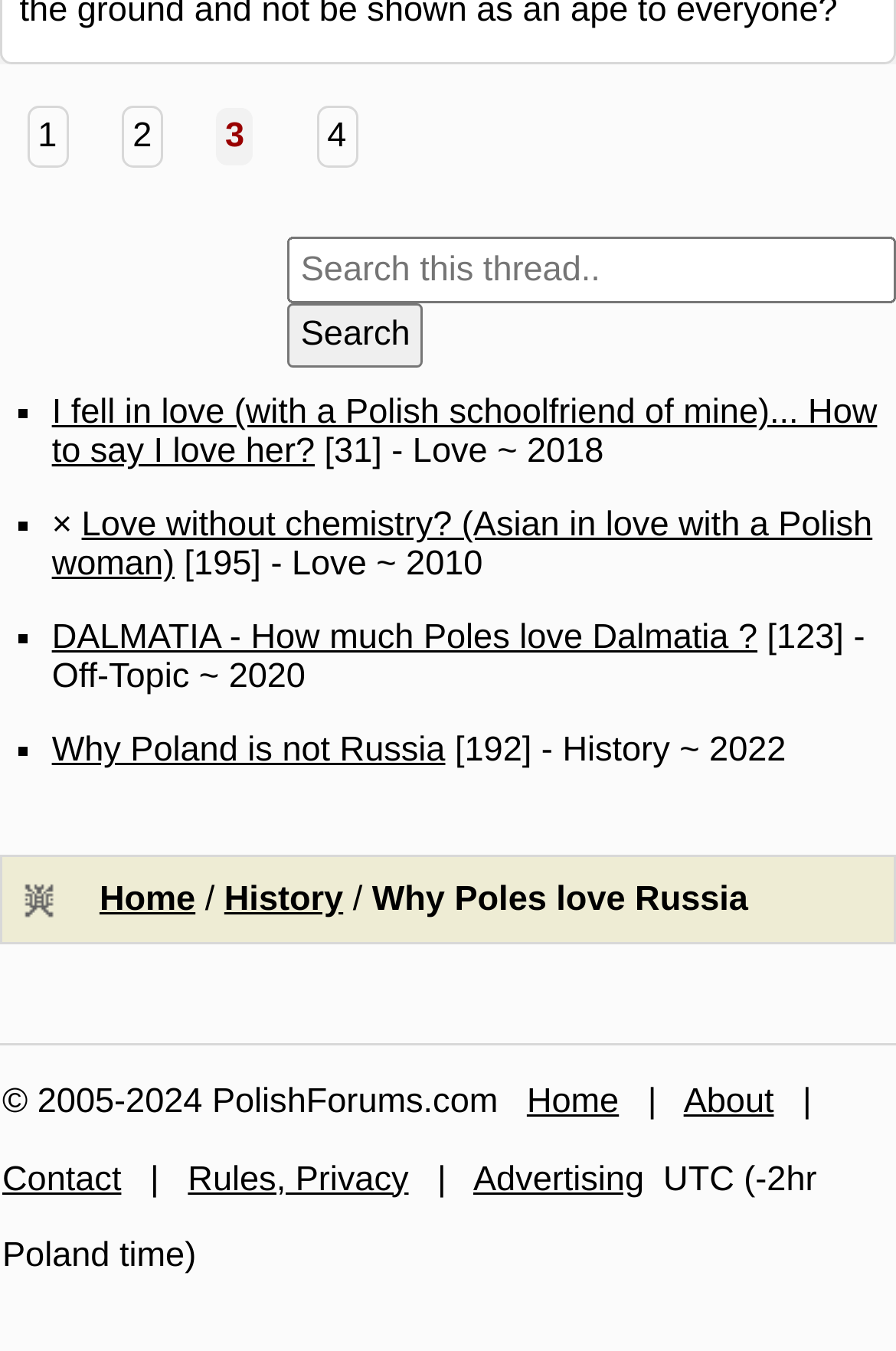Identify the bounding box of the HTML element described here: "name="phrase" placeholder="Search this thread.."". Provide the coordinates as four float numbers between 0 and 1: [left, top, right, bottom].

[0.321, 0.175, 1.0, 0.224]